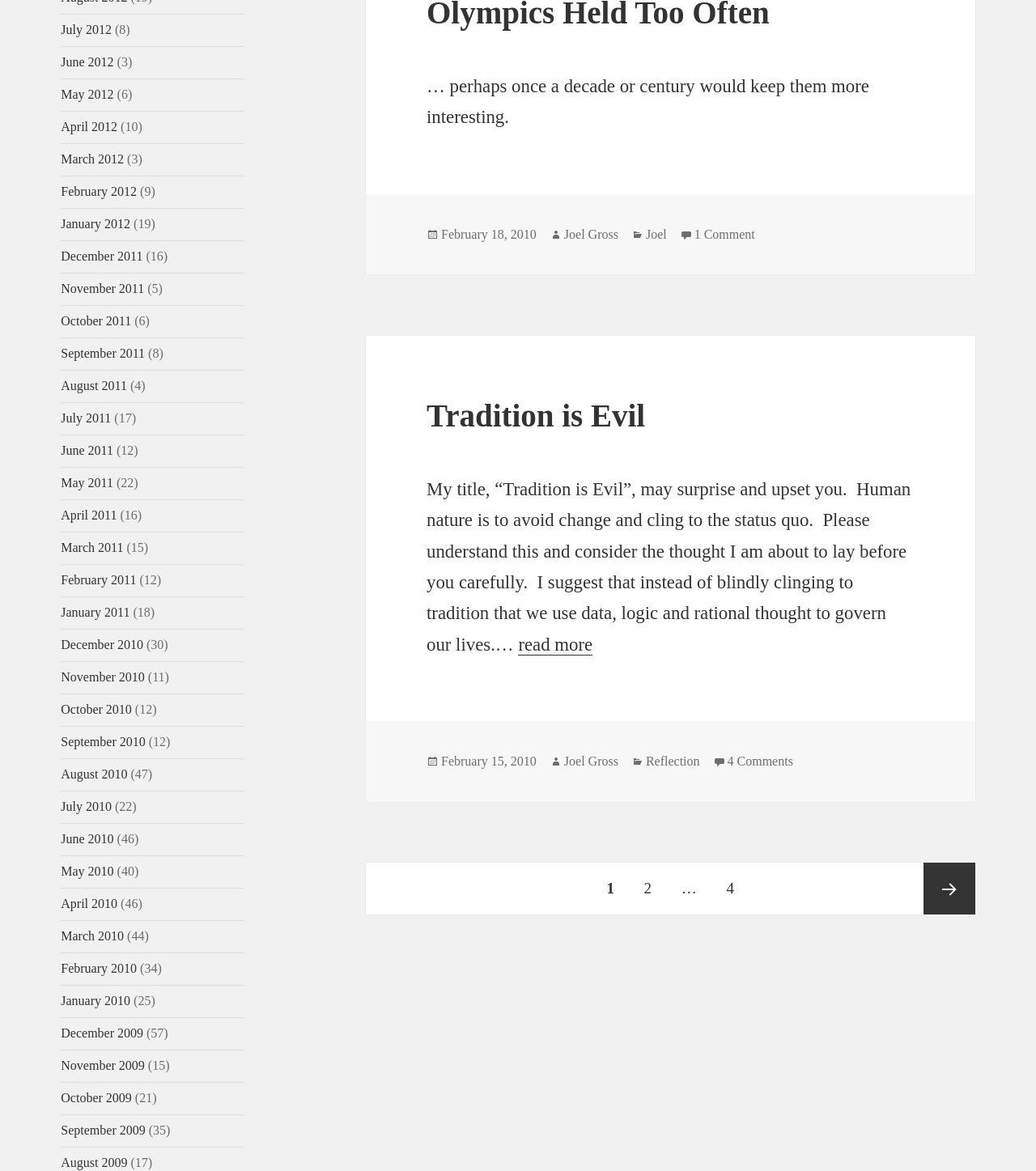Kindly provide the bounding box coordinates of the section you need to click on to fulfill the given instruction: "Read the categories of the post".

[0.623, 0.193, 0.676, 0.205]